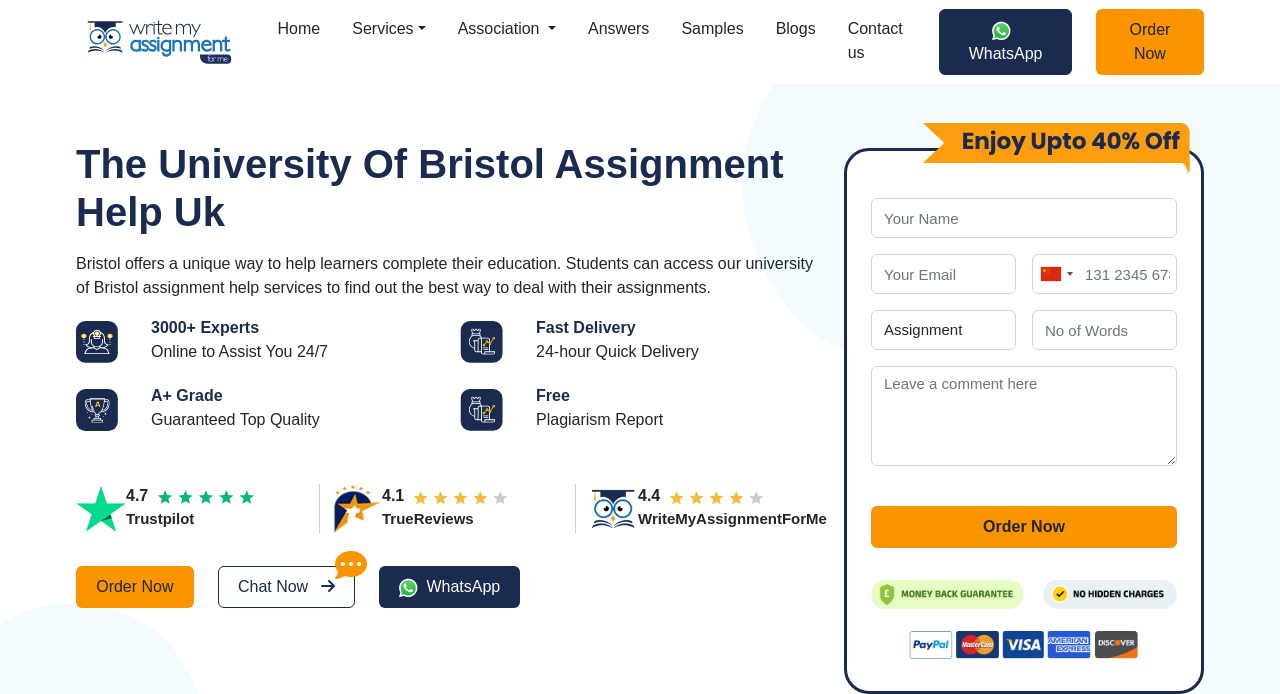Provide a comprehensive description of the webpage.

This webpage appears to be a service provider for students at Bristol University, offering assignment help. At the top of the page, there is a navigation menu with links to various sections, including "Home", "Services", "Association", "Answers", "Samples", "Blogs", "Contact us", and "Order Now". 

Below the navigation menu, there is a heading that reads "The University Of Bristol Assignment Help Uk". This is followed by a paragraph of text that explains the service, stating that Bristol University students can access their assignment help services to find the best way to deal with their assignments.

On the left side of the page, there are three sections with images and text, highlighting the benefits of the service. The first section mentions 3000+ experts available online 24/7, the second section promises fast delivery, and the third section guarantees top-quality work with a free plagiarism report.

On the right side of the page, there are three links with ratings from review platforms, including Trustpilot, TrueReviews, and WriteMyAssignmentForMe.

Further down the page, there is a call-to-action section with two buttons, "Order Now" and "Chat Now", as well as a link to contact the service via WhatsApp. Below this, there is a form where users can input their name, email, phone number, and other details to place an order.

At the bottom of the page, there is an image and a payment-related image.